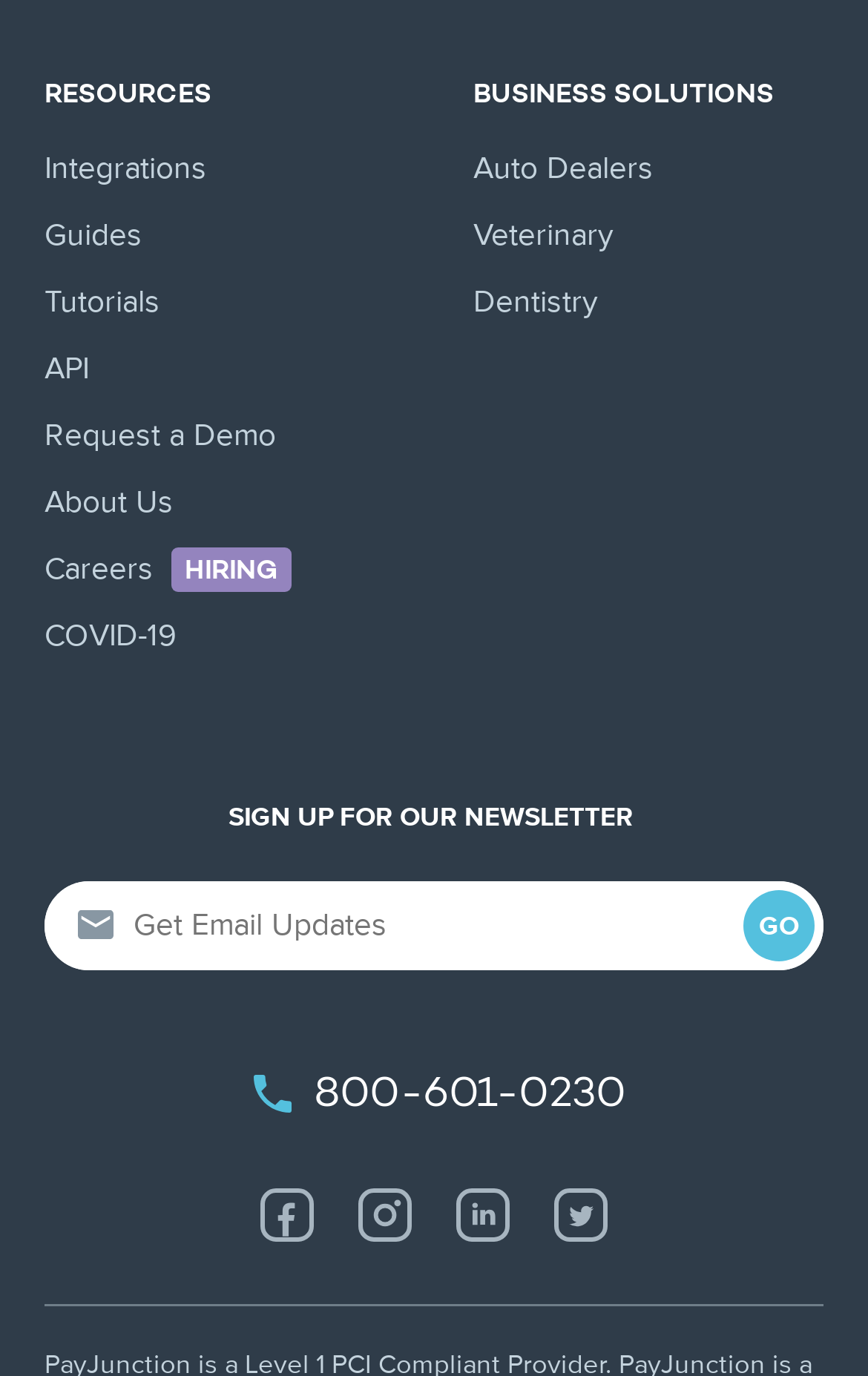Give a concise answer of one word or phrase to the question: 
What social media platforms are linked?

Facebook, Instagram, LinkedIn, Twitter